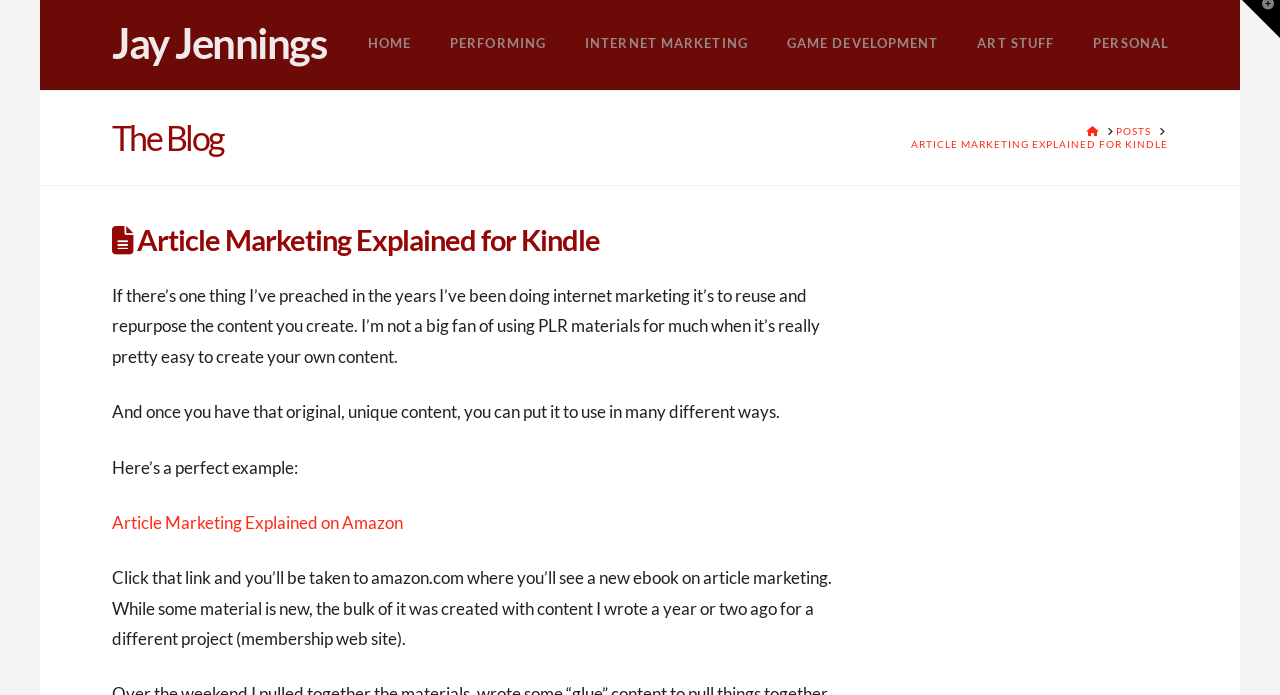What is the purpose of the button at the top right?
Using the image as a reference, answer the question with a short word or phrase.

To control x-widgetbar